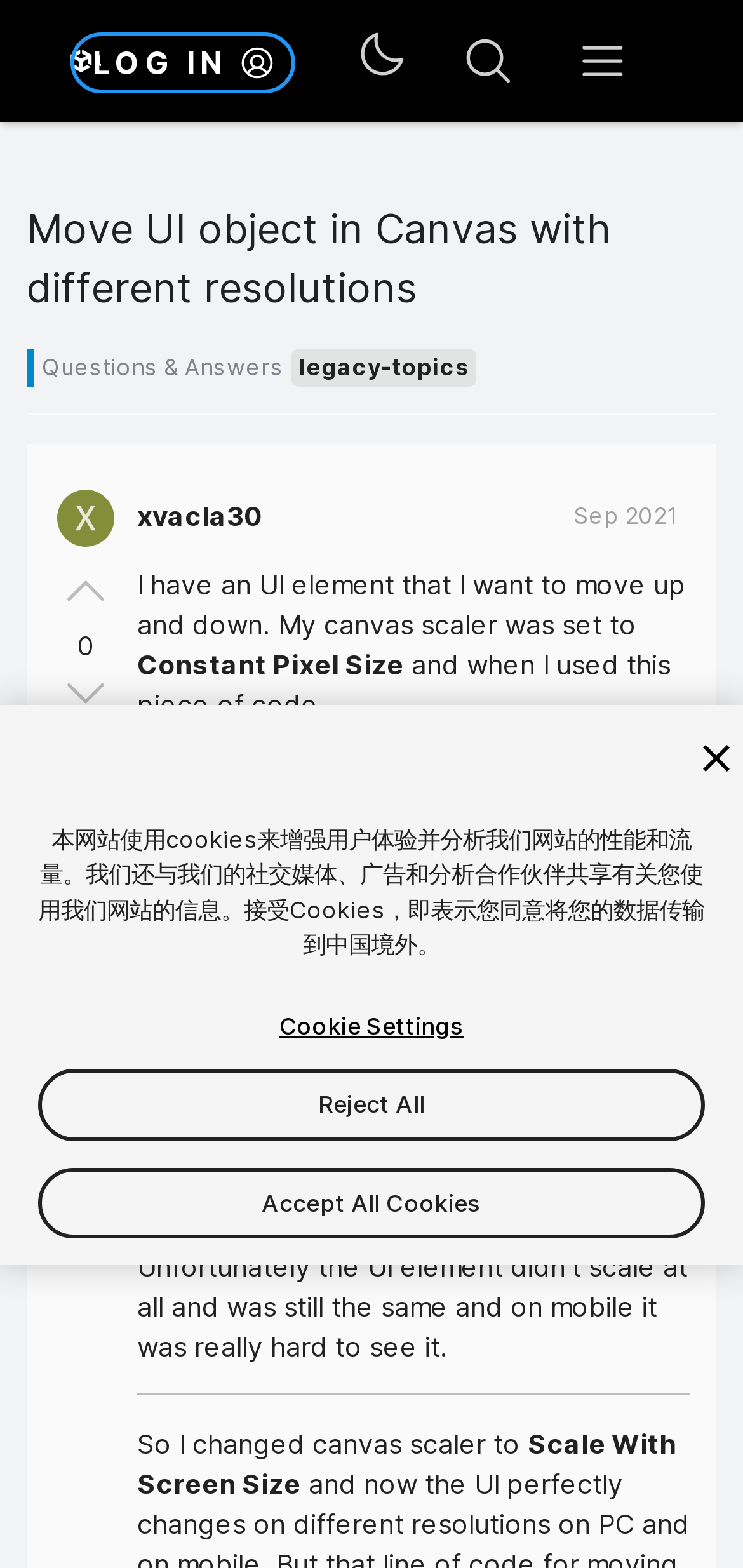Identify the bounding box coordinates of the clickable section necessary to follow the following instruction: "Search for something". The coordinates should be presented as four float numbers from 0 to 1, i.e., [left, top, right, bottom].

[0.6, 0.011, 0.716, 0.066]